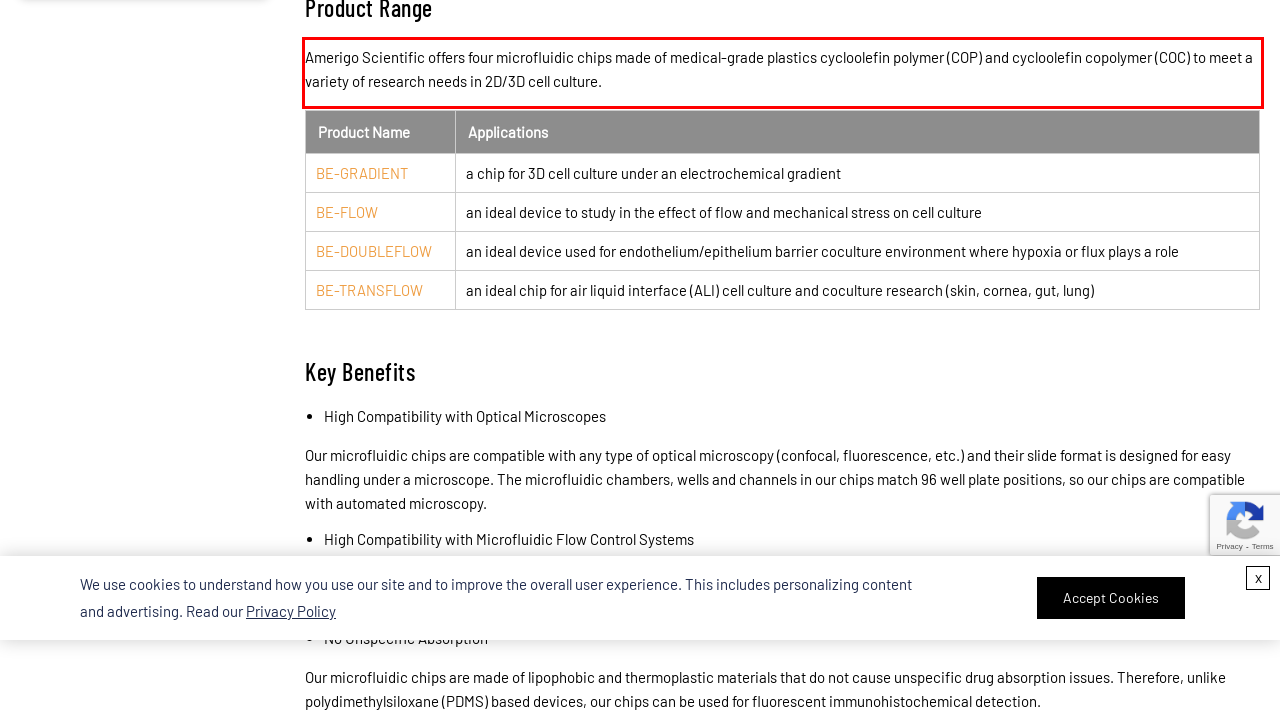Please look at the webpage screenshot and extract the text enclosed by the red bounding box.

Amerigo Scientific offers four microfluidic chips made of medical-grade plastics cycloolefin polymer (COP) and cycloolefin copolymer (COC) to meet a variety of research needs in 2D/3D cell culture.